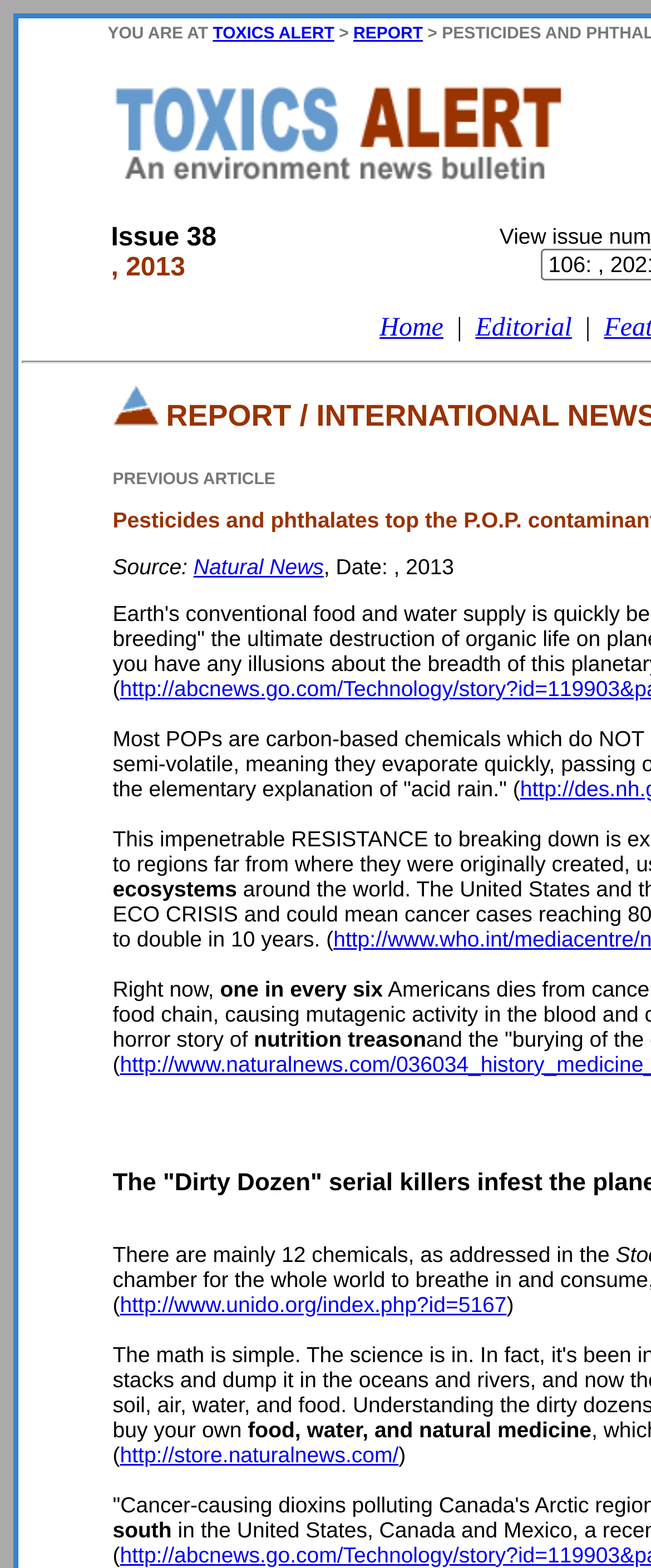Respond to the following query with just one word or a short phrase: 
What is the issue number of the Toxics Alert bulletin?

38